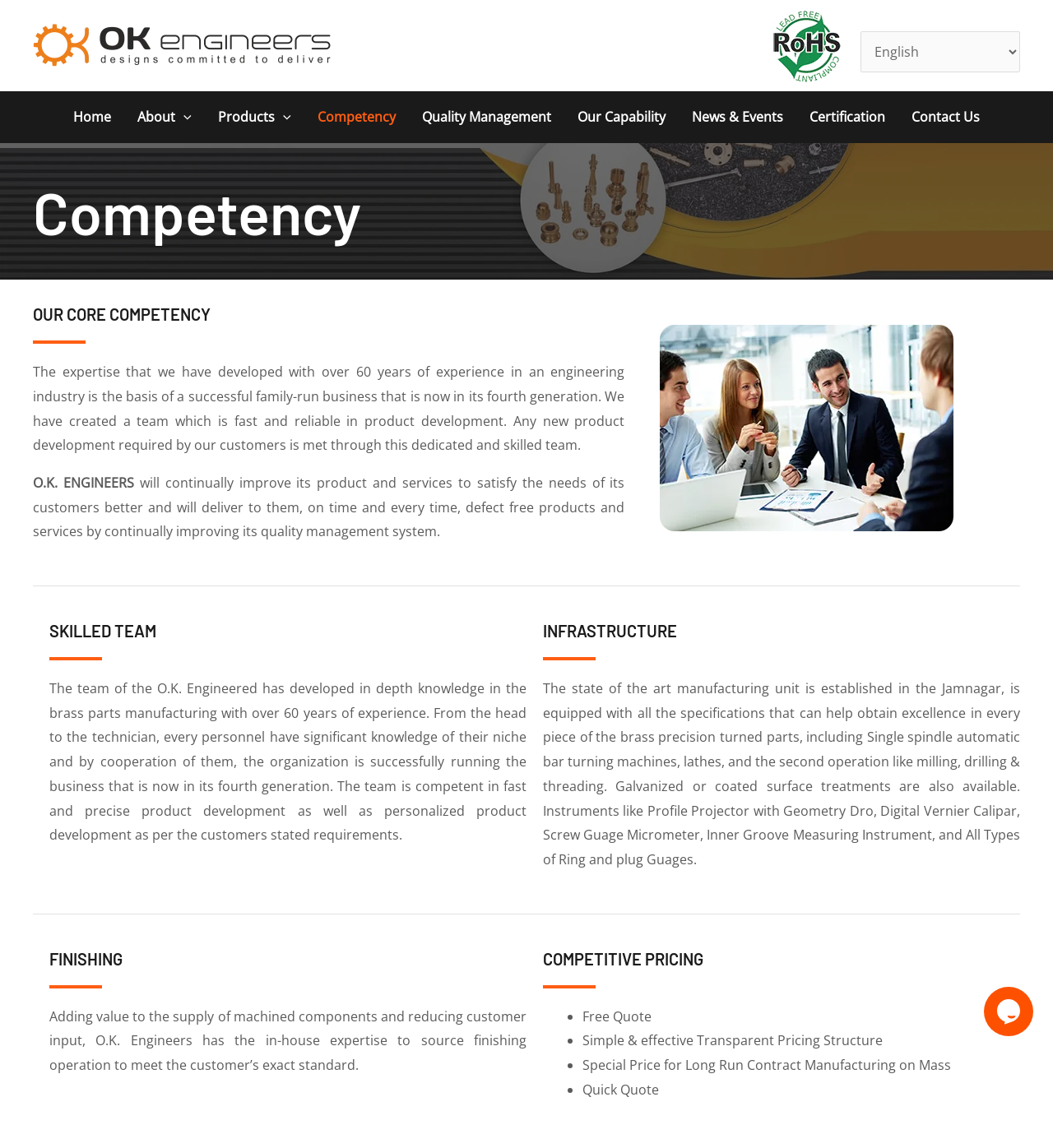Locate the bounding box coordinates of the clickable region to complete the following instruction: "Contact Us."

[0.853, 0.091, 0.943, 0.112]